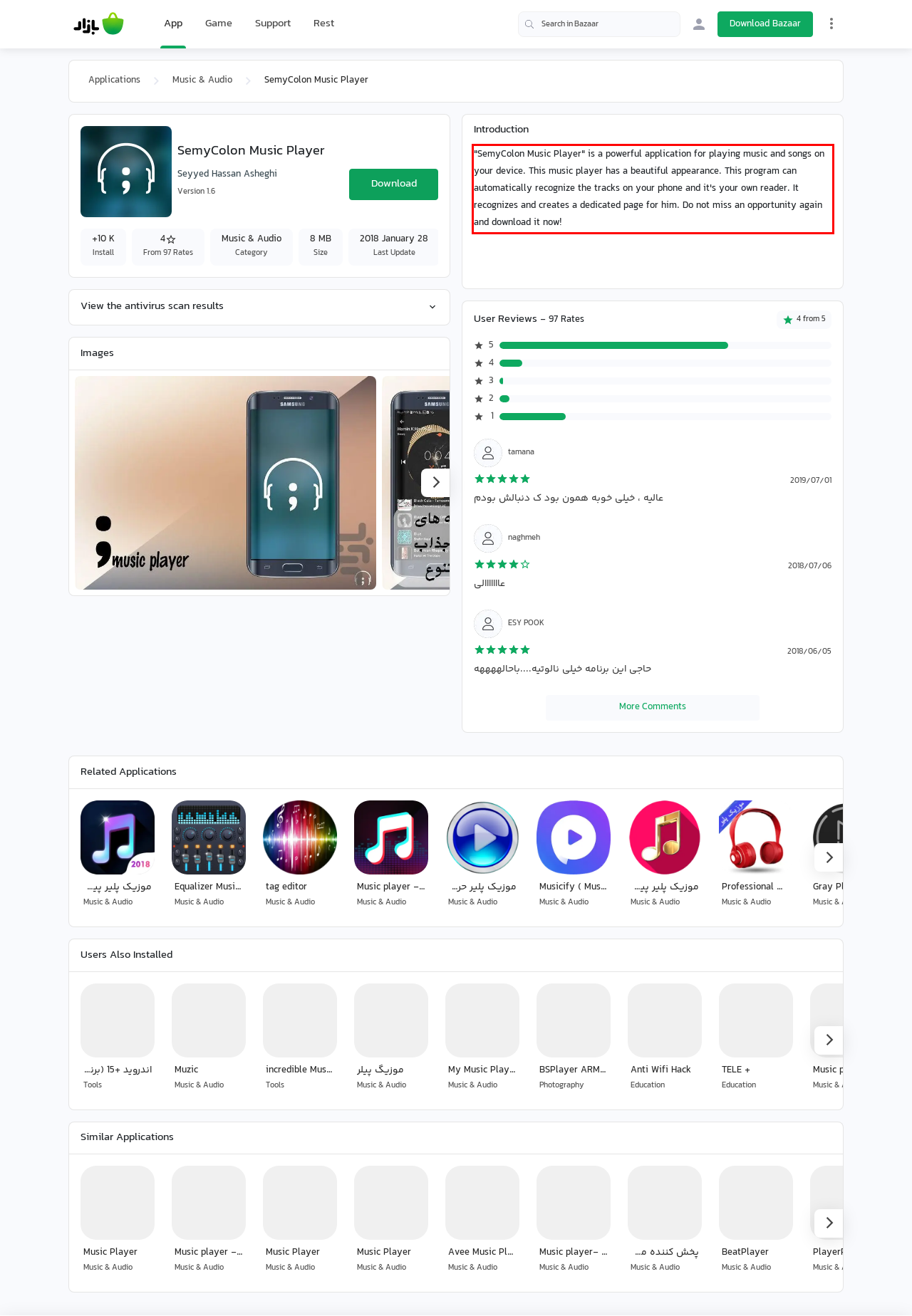Using the provided screenshot of a webpage, recognize the text inside the red rectangle bounding box by performing OCR.

"SemyColon Music Player" is a powerful application for playing music and songs on your device. This music player has a beautiful appearance. This program can automatically recognize the tracks on your phone and it's your own reader. It recognizes and creates a dedicated page for him. Do not miss an opportunity again and download it now!